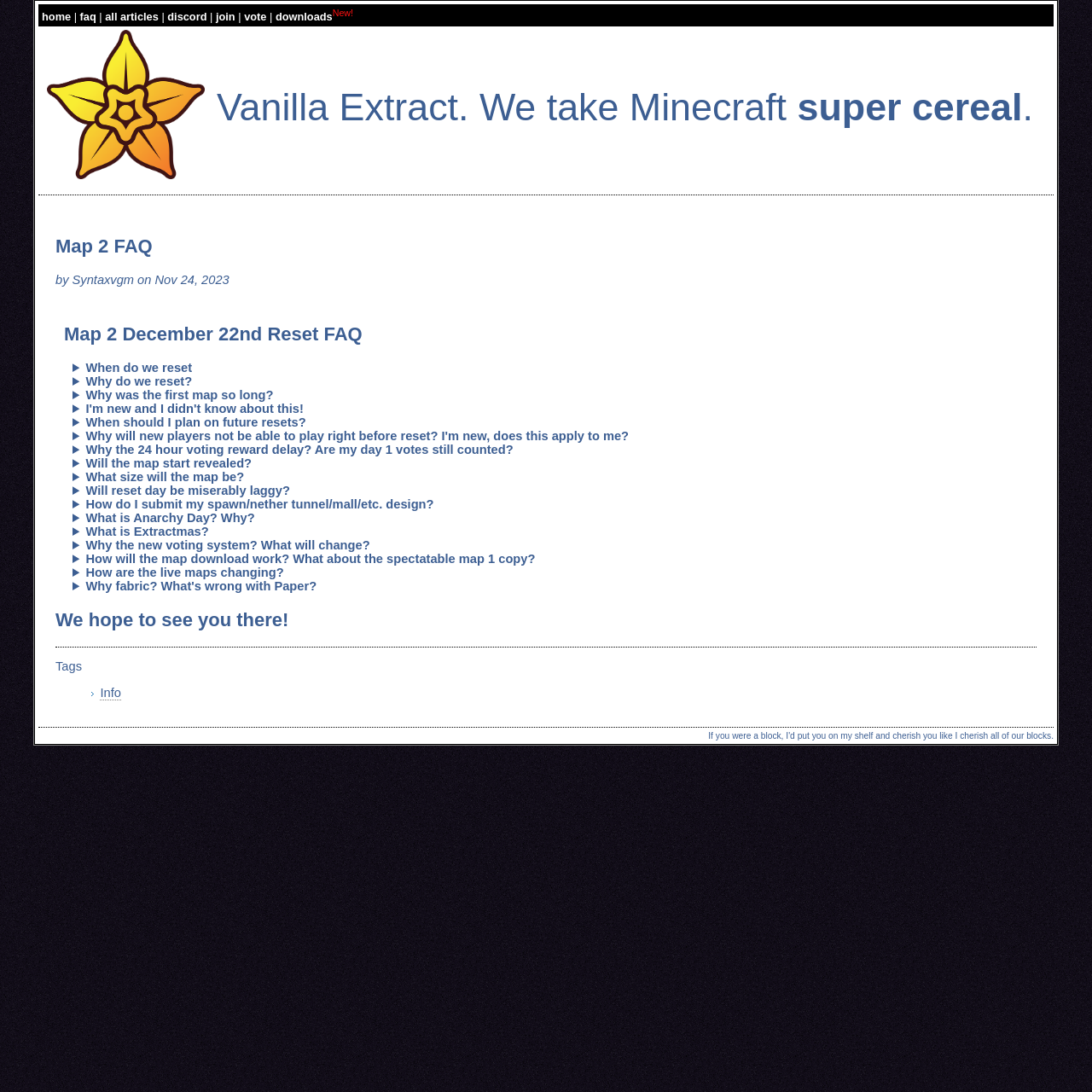Refer to the image and answer the question with as much detail as possible: What is the author of the latest article?

The author of the latest article can be found in the StaticText element 'by Syntaxvgm on Nov 24, 2023' which is located in the article section of the webpage.